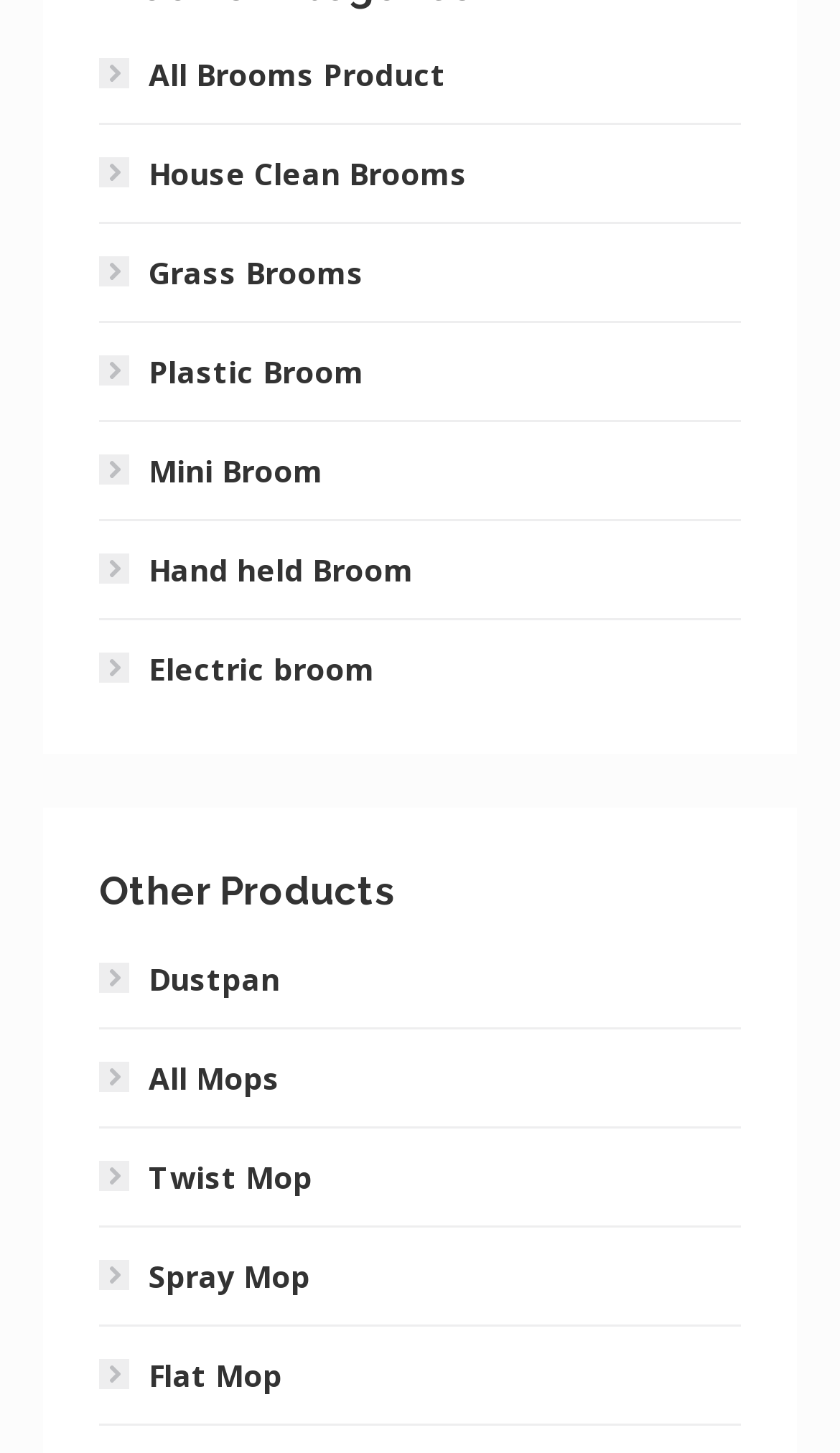Give a short answer using one word or phrase for the question:
What is the first product listed on the webpage?

All Brooms Product